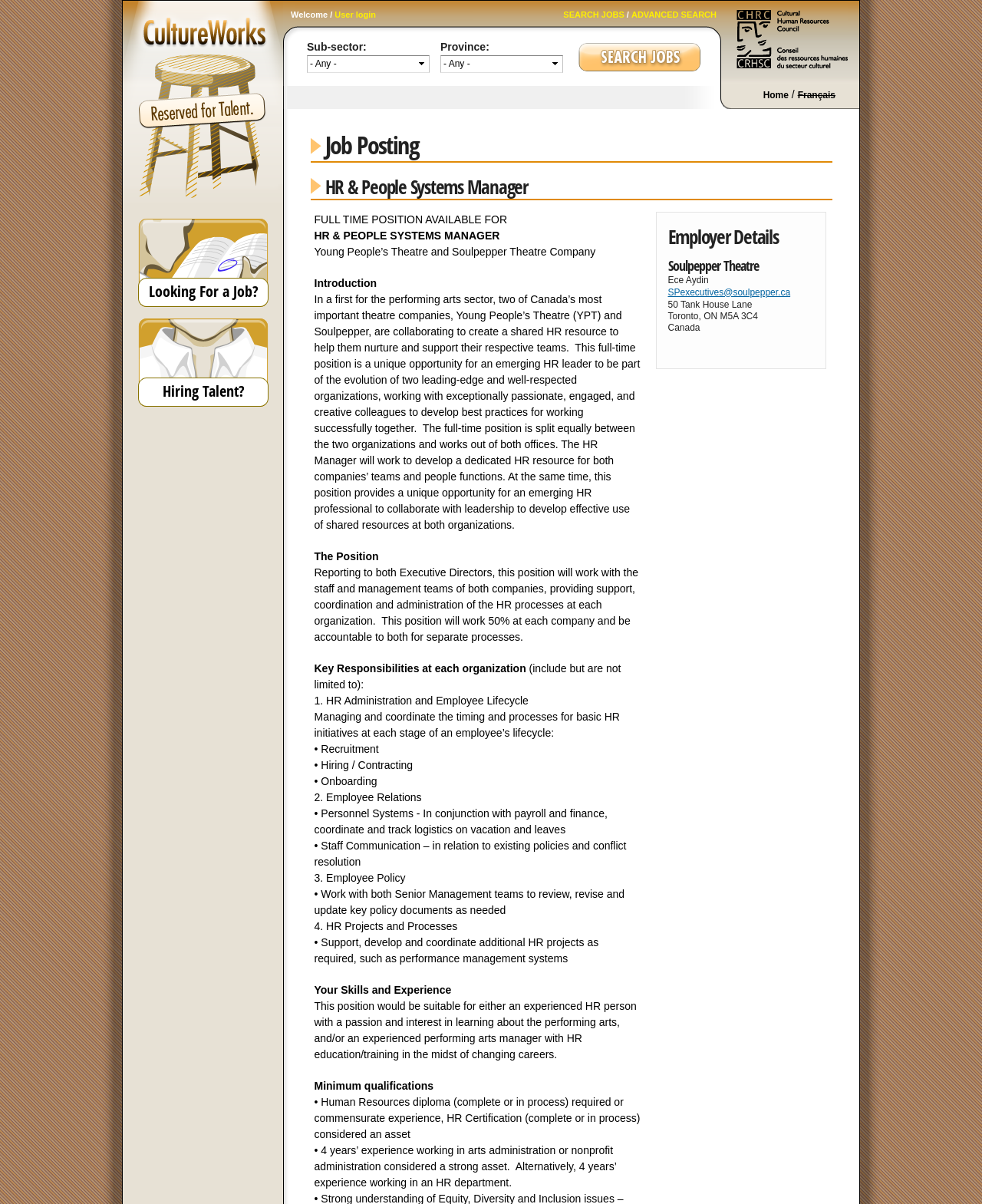Determine the bounding box coordinates for the element that should be clicked to follow this instruction: "Learn more about the HR & People Systems Manager job". The coordinates should be given as four float numbers between 0 and 1, in the format [left, top, right, bottom].

[0.316, 0.144, 0.847, 0.166]